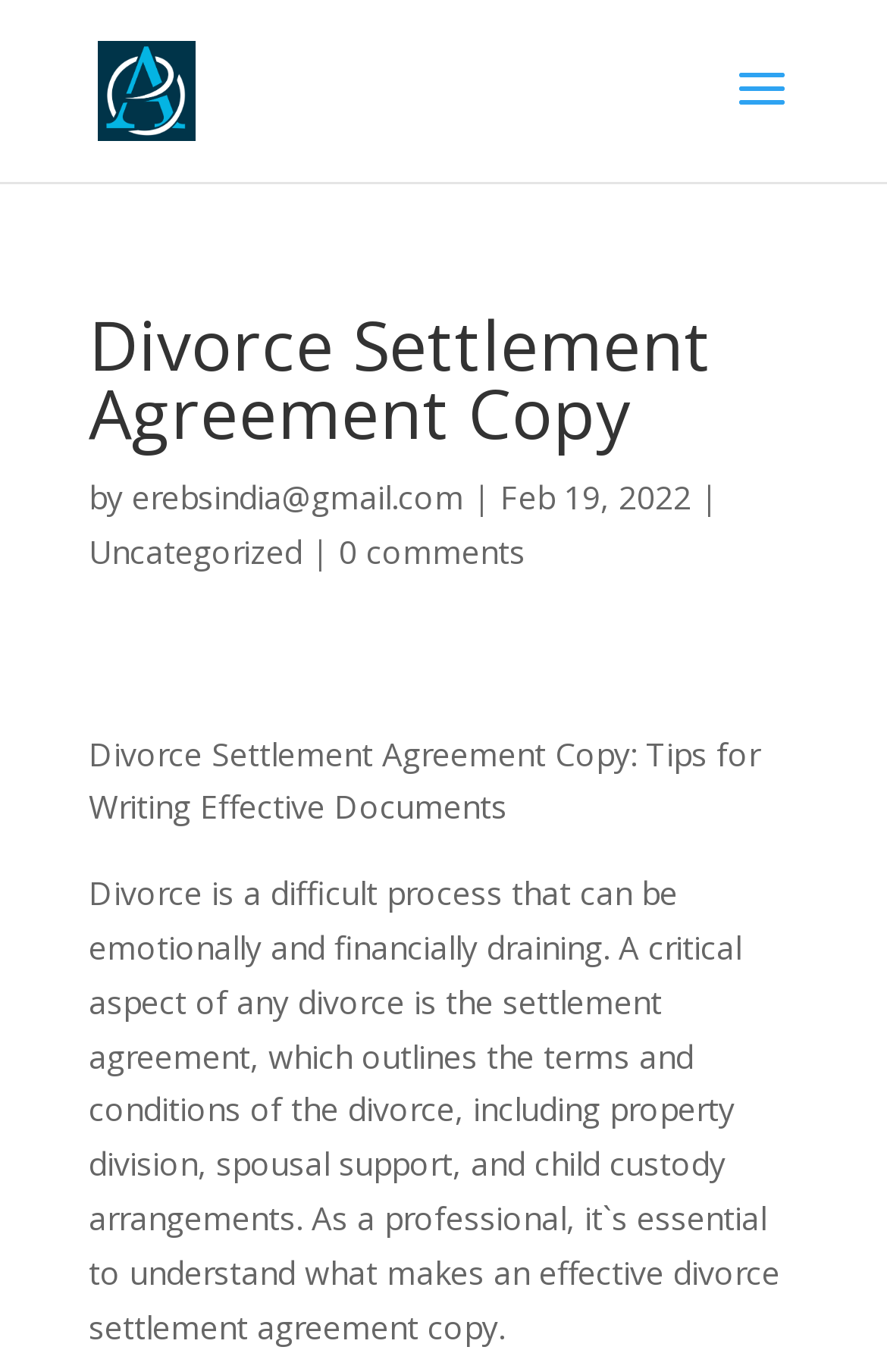What is the topic category of the article?
Please provide a single word or phrase in response based on the screenshot.

Uncategorized